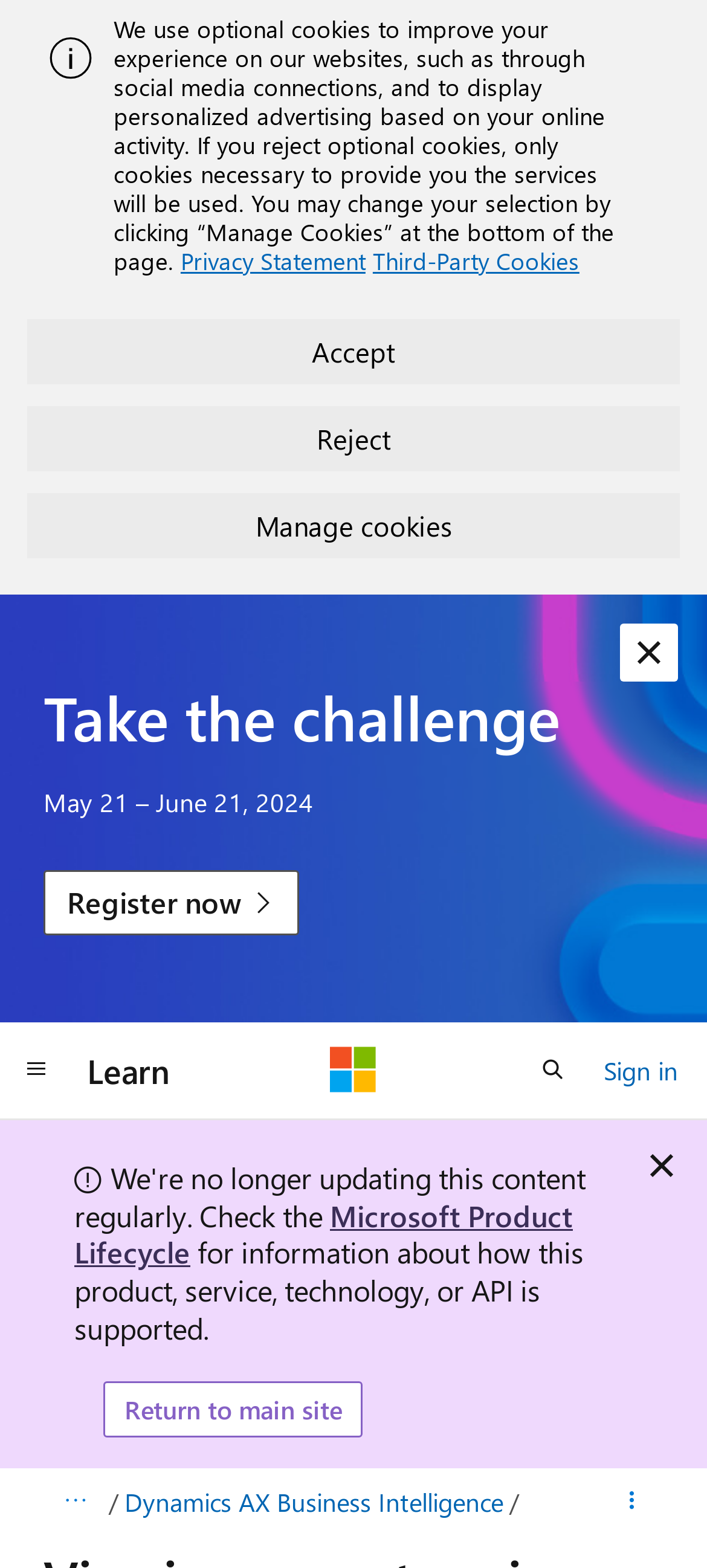Please respond to the question with a concise word or phrase:
What is the purpose of the 'Dismiss alert' button?

To dismiss an alert